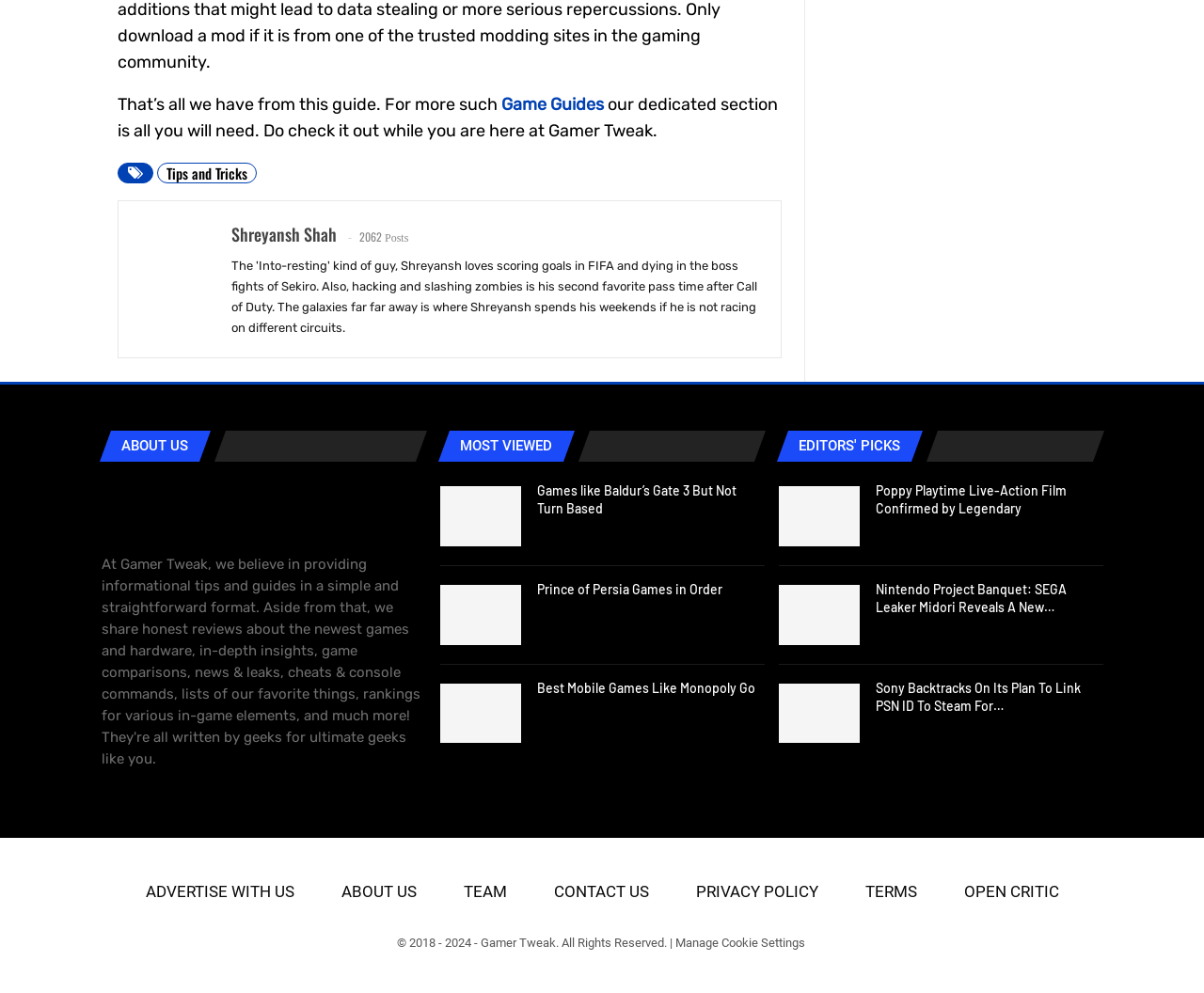Identify the bounding box coordinates of the area you need to click to perform the following instruction: "contact us".

[0.46, 0.888, 0.539, 0.907]